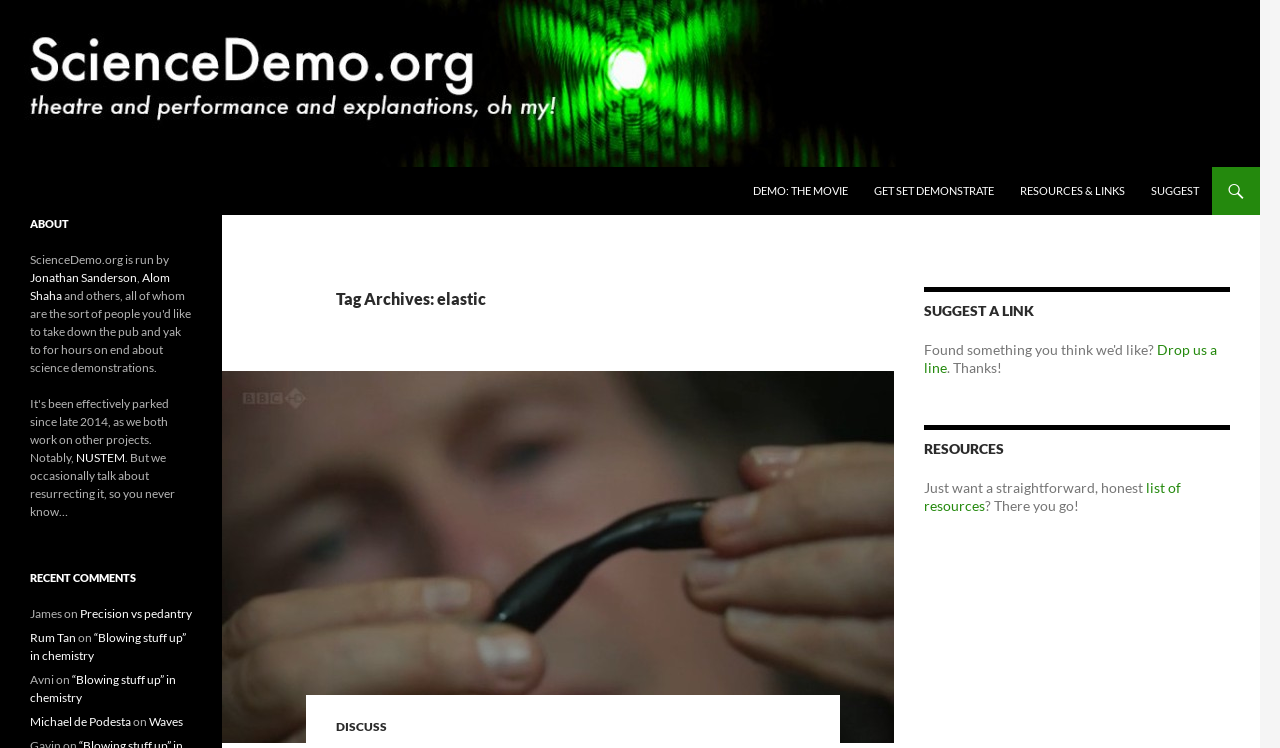Create a detailed narrative of the webpage’s visual and textual elements.

The webpage is about ScienceDemo.org, an organization that focuses on science demonstrations. At the top, there is a navigation menu with links to "Search", "SKIP TO CONTENT", "DEMO: THE MOVIE", "GET SET DEMONSTRATE", "RESOURCES & LINKS", and "SUGGEST". 

Below the navigation menu, there is a header section with a heading "Tag Archives: elastic" and a link to "Demos as political theatre". 

On the left side of the page, there is a section with a heading "Theatre, props and explanations, oh my!" and a subheading "ABOUT". This section contains information about the organization, including the names of the people who run it, Jonathan Sanderson and Alom Shaha, and a mention of NUSTEM. 

Further down on the left side, there is a section with a heading "RECENT COMMENTS" that lists several comments from users, including James, Rum Tan, Avni, and Michael de Podesta, with links to the articles they commented on.

On the right side of the page, there is a section with a heading "SUGGEST A LINK" and a link to "Drop us a line". Below this, there is a section with a heading "RESOURCES" that contains a paragraph of text and a link to a list of resources.